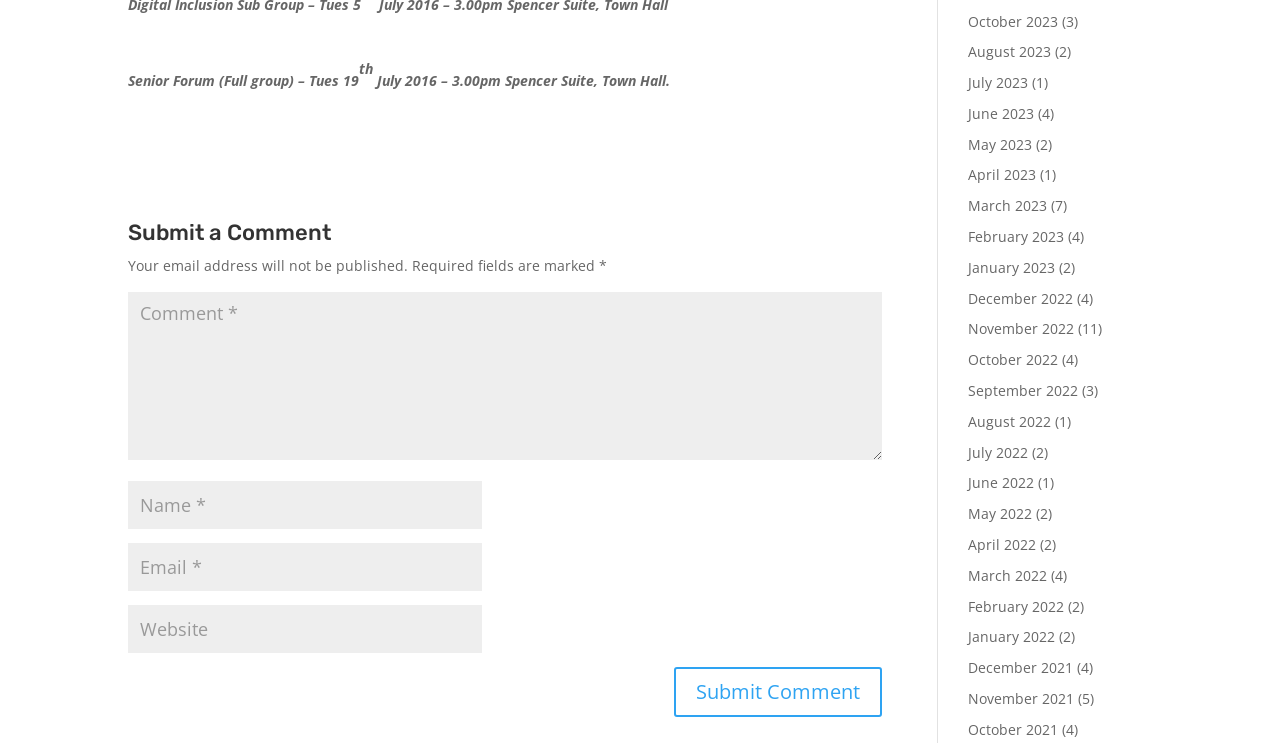Respond to the question below with a single word or phrase:
How many months are listed in the archive section?

24